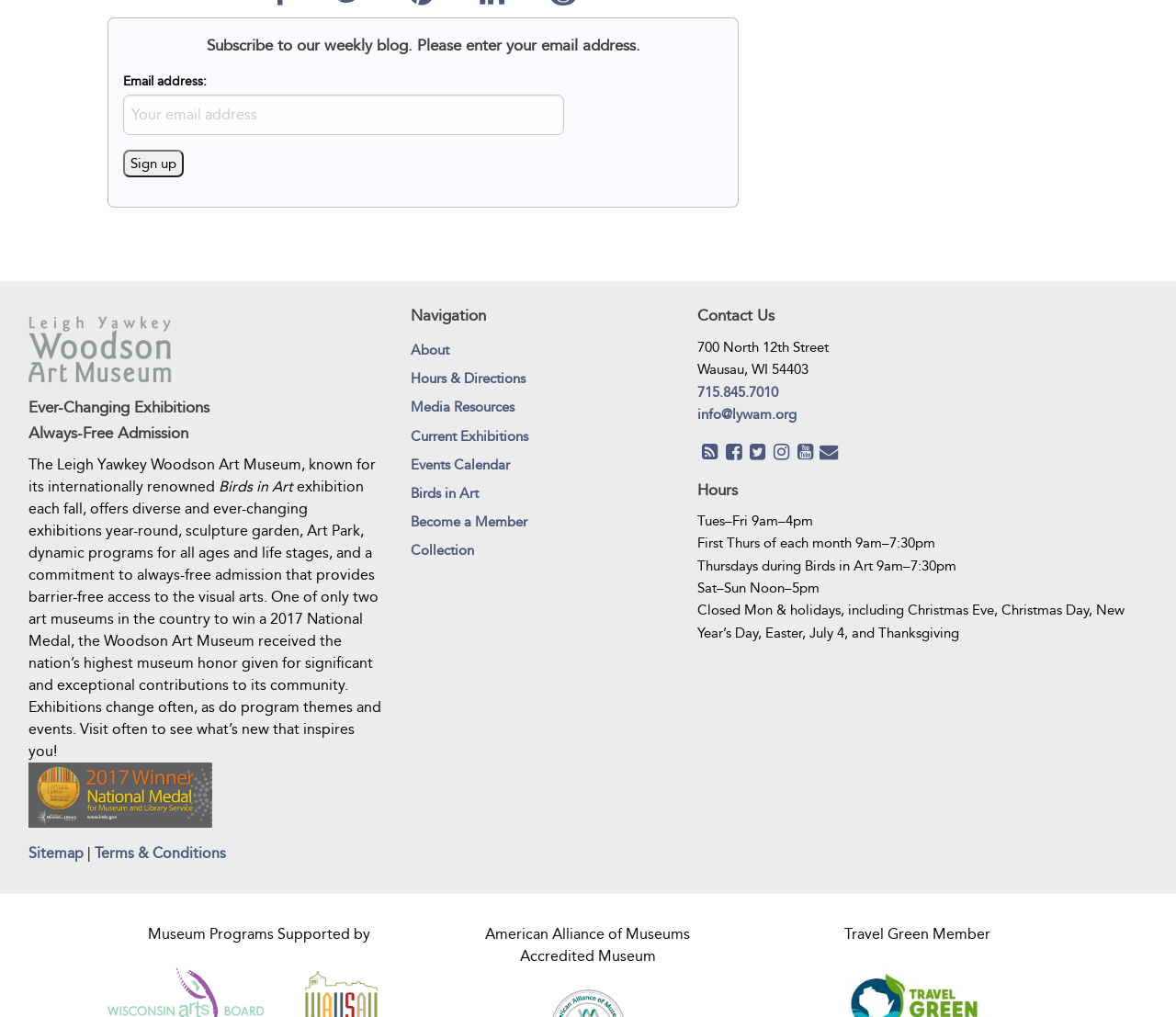What is the museum's address?
Based on the visual details in the image, please answer the question thoroughly.

I found the address by looking at the contact information section of the webpage, where it is listed as '700 North 12th Street, Wausau, WI 54403'.